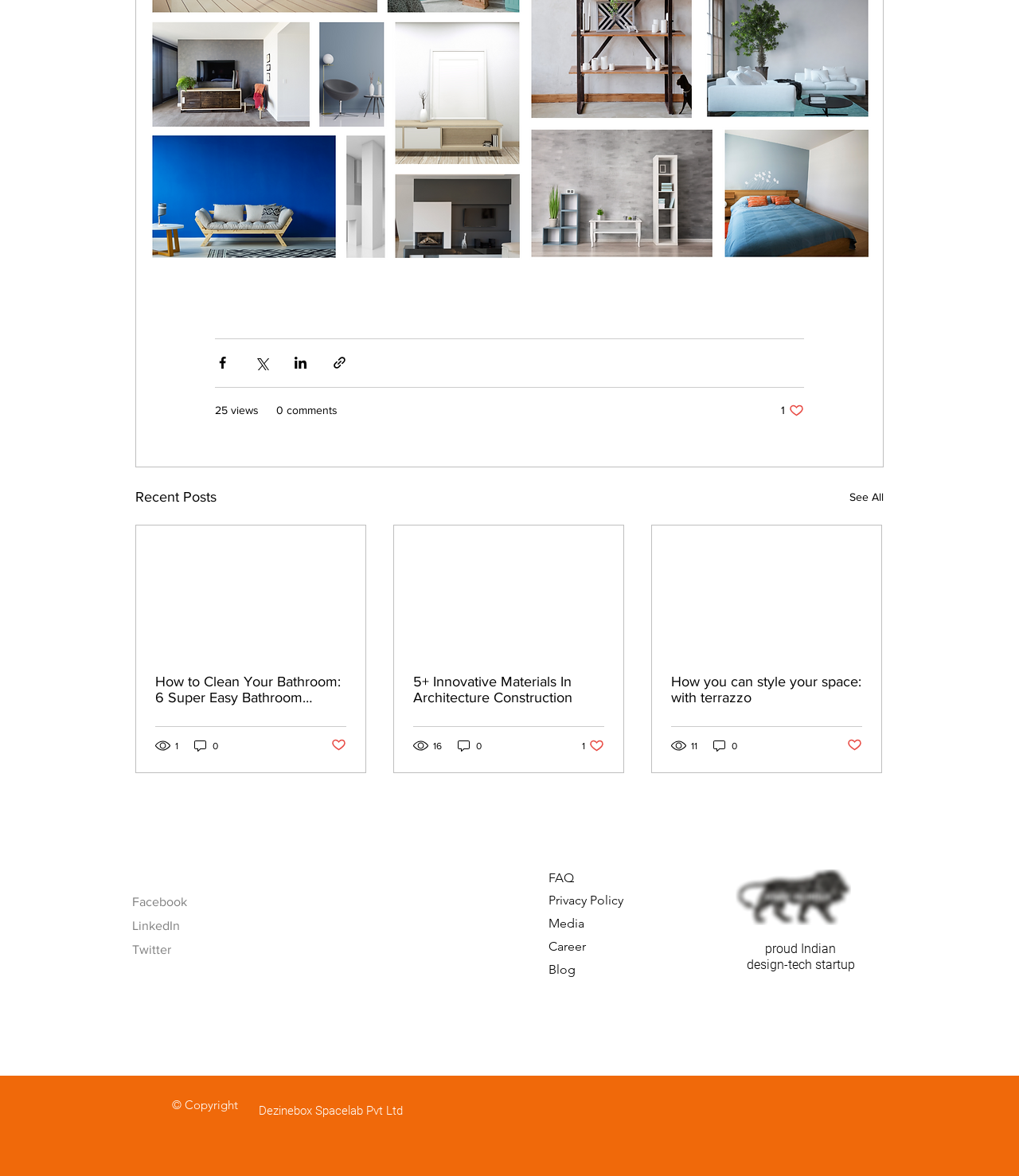What is the category of the posts listed?
Refer to the image and respond with a one-word or short-phrase answer.

Recent Posts